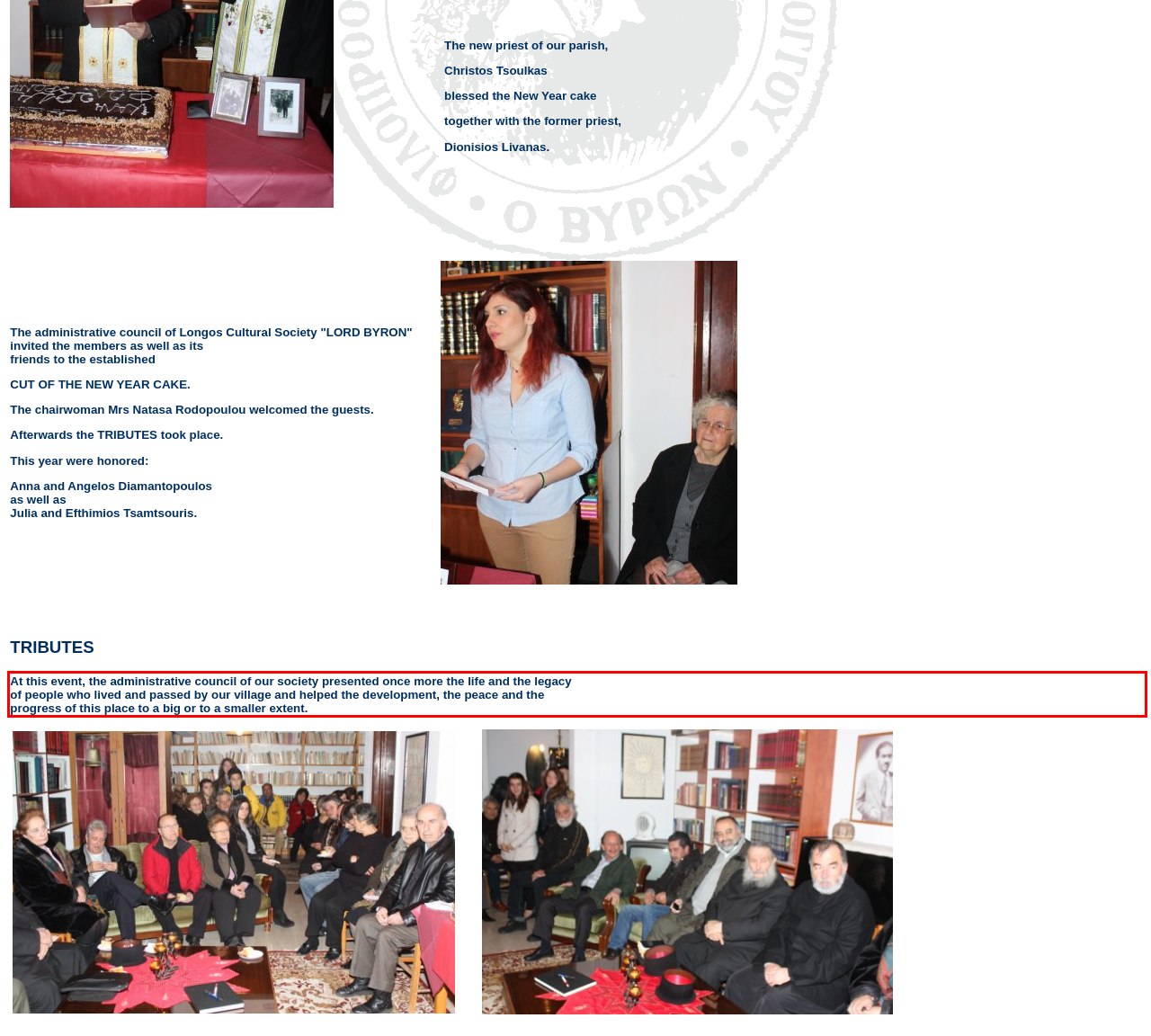Review the webpage screenshot provided, and perform OCR to extract the text from the red bounding box.

At this event, the administrative council of our society presented once more the life and the legacy of people who lived and passed by our village and helped the development, the peace and the progress of this place to a big or to a smaller extent.